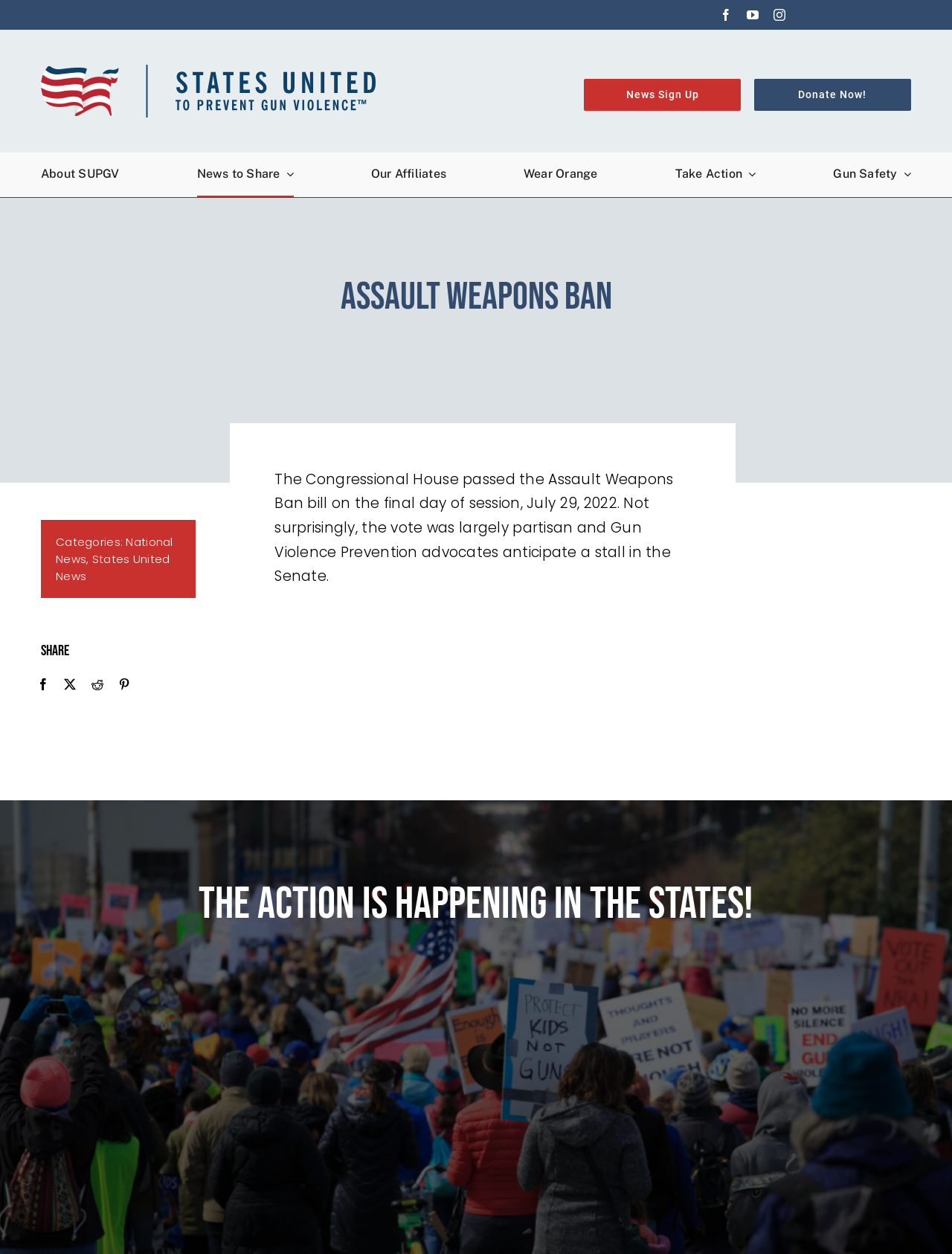Locate the heading on the webpage and return its text.

Assault Weapons Ban